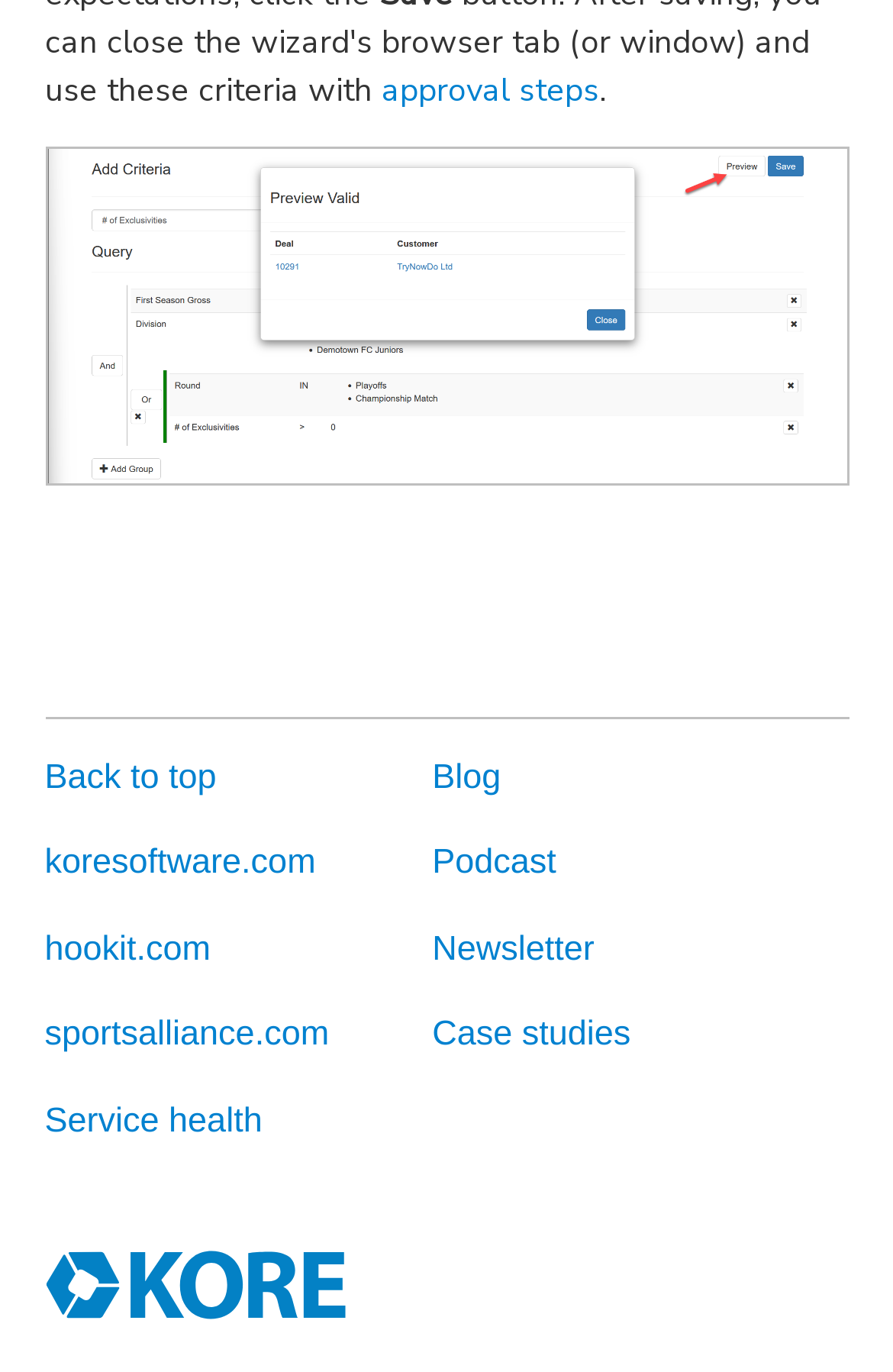Pinpoint the bounding box coordinates of the element to be clicked to execute the instruction: "Read the Blog".

[0.484, 0.552, 0.561, 0.58]